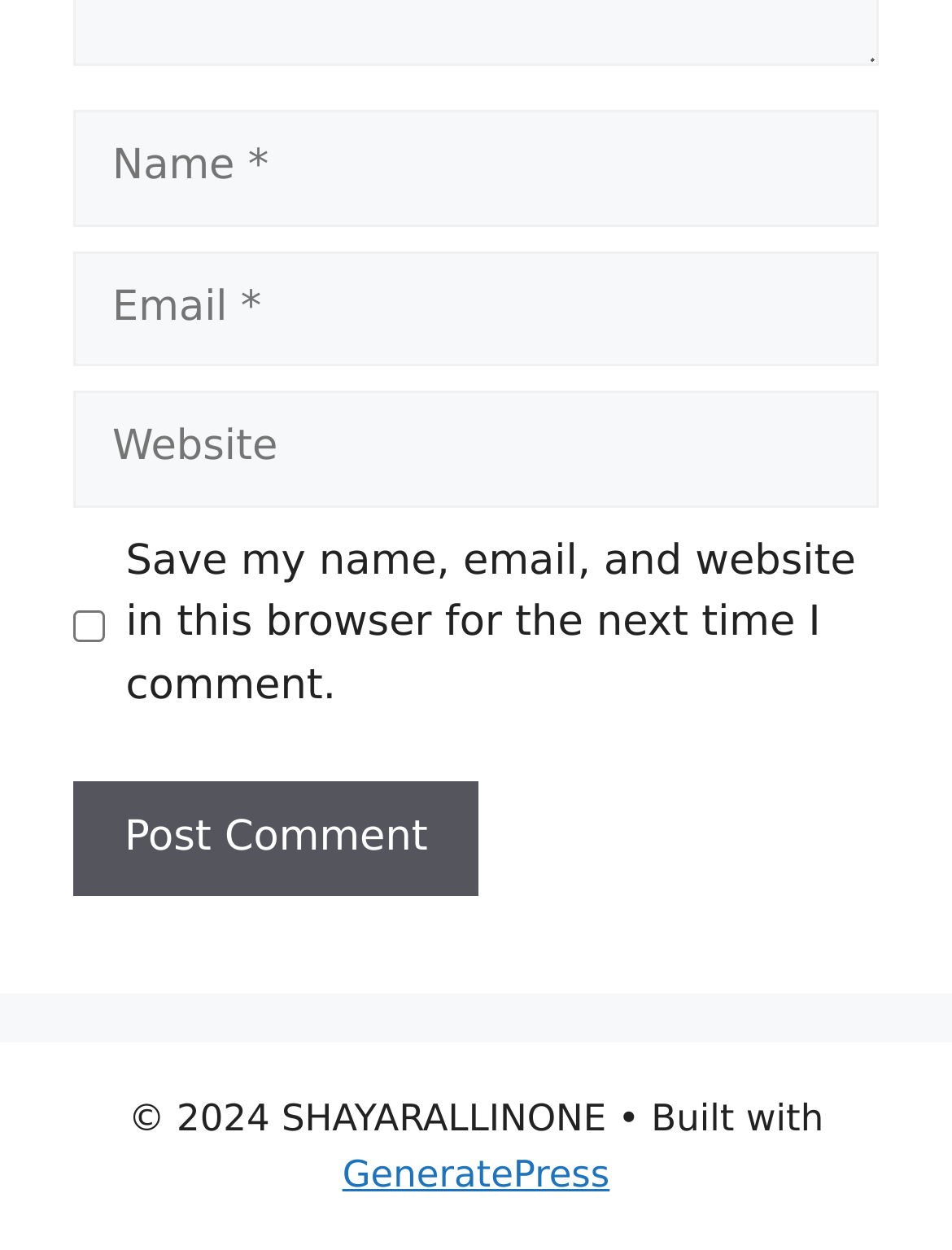Is the 'Save my name...' checkbox checked?
Using the image, give a concise answer in the form of a single word or short phrase.

No